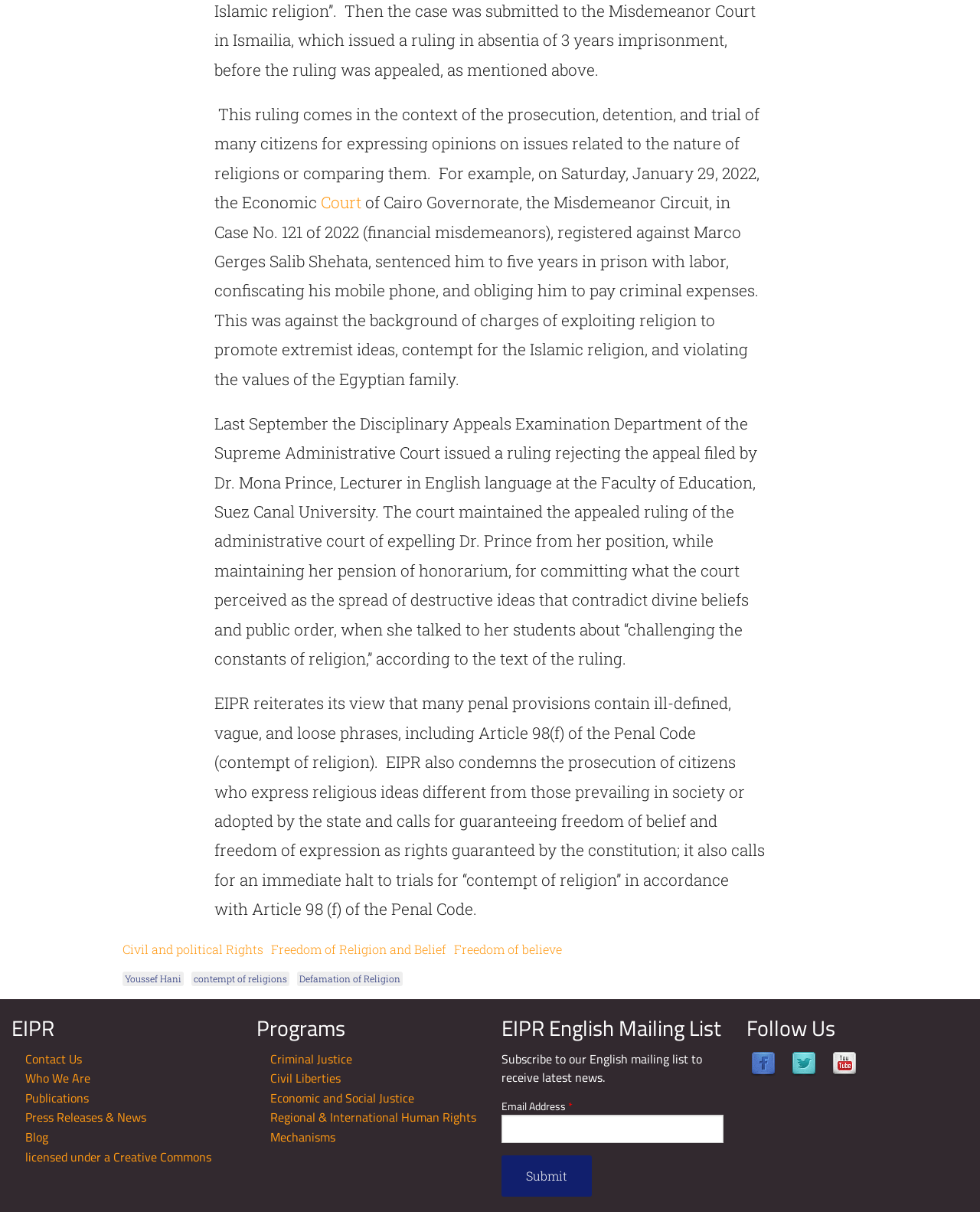Reply to the question with a single word or phrase:
What is the name of the organization?

EIPR